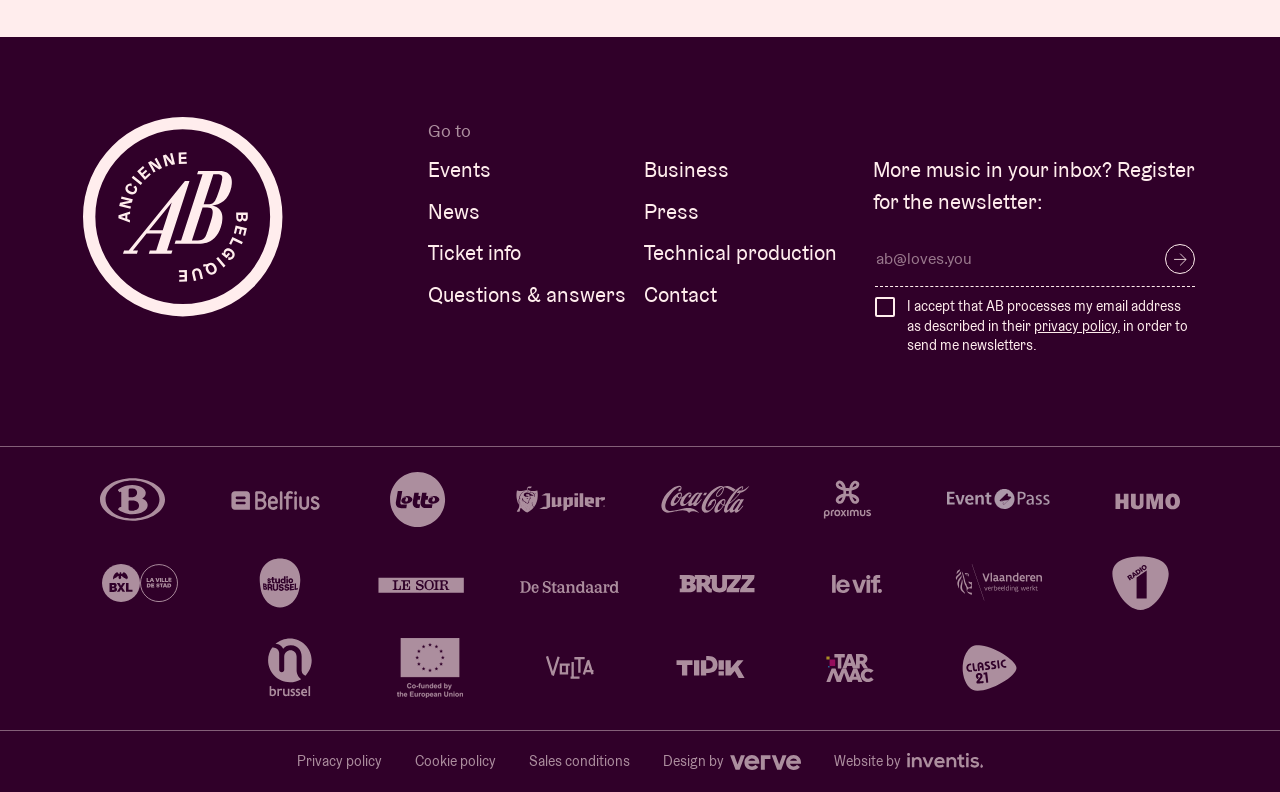Based on the visual content of the image, answer the question thoroughly: What is the language of the website?

Although the website has some French and Dutch words, the majority of the text is in English, suggesting that the primary language of the website is English.